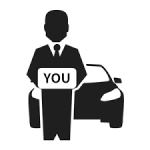Illustrate the image with a detailed caption.

The image depicts a professional chauffeur standing beside a luxury vehicle, holding a sign that reads "YOU." This visual represents personalized airport transfer services, highlighting the commitment to greeting clients with warmth and professionalism. The chauffeur's formal attire emphasizes the luxury aspect of the service, often associated with premium transportation options like limousines. This imagery is typically used to reassure passengers arriving at an airport that their private driver is ready to assist them, ensuring a smooth transition to their destination.